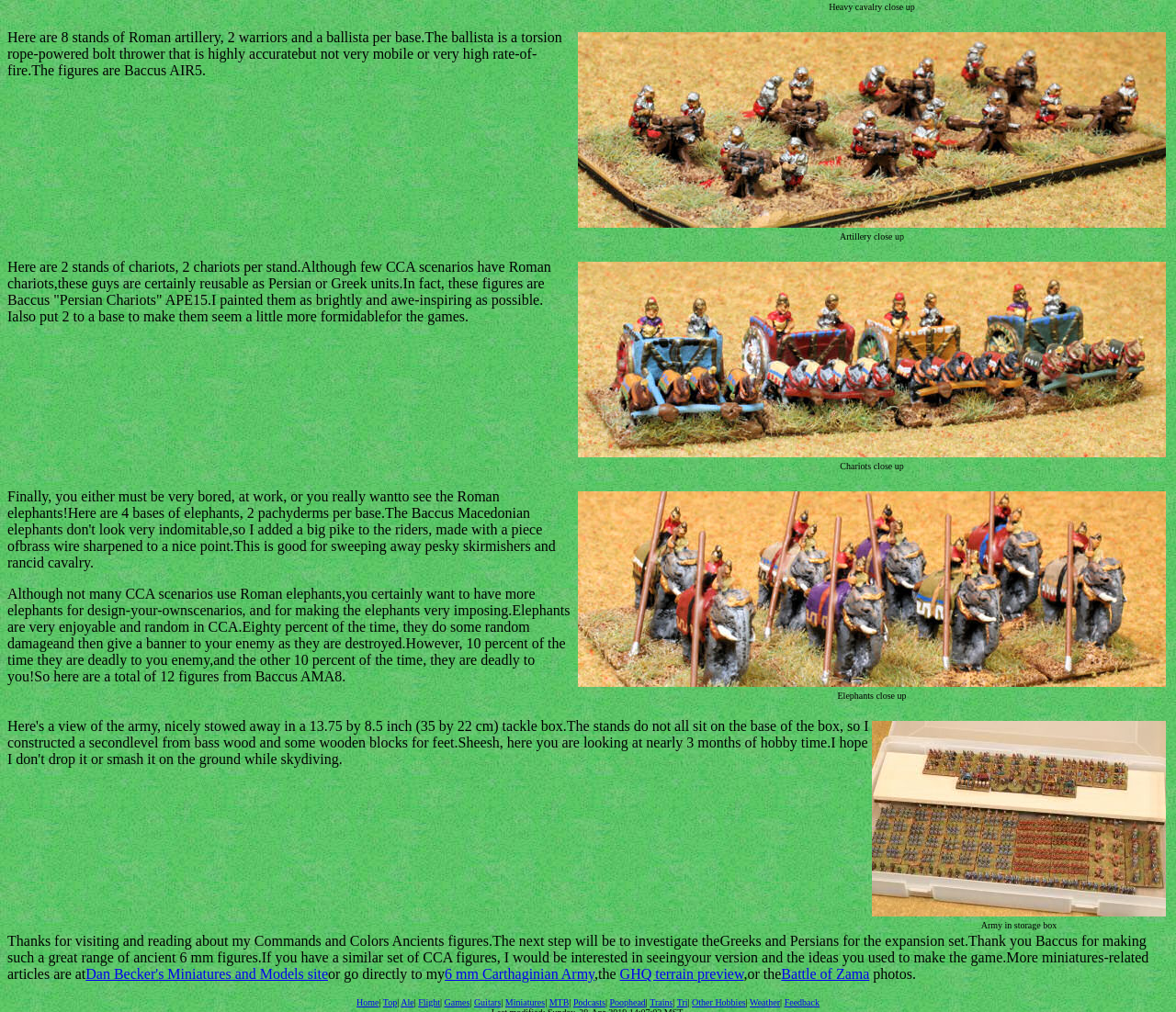Determine the bounding box coordinates of the region I should click to achieve the following instruction: "Visit army in storage box". Ensure the bounding box coordinates are four float numbers between 0 and 1, i.e., [left, top, right, bottom].

[0.741, 0.893, 0.991, 0.908]